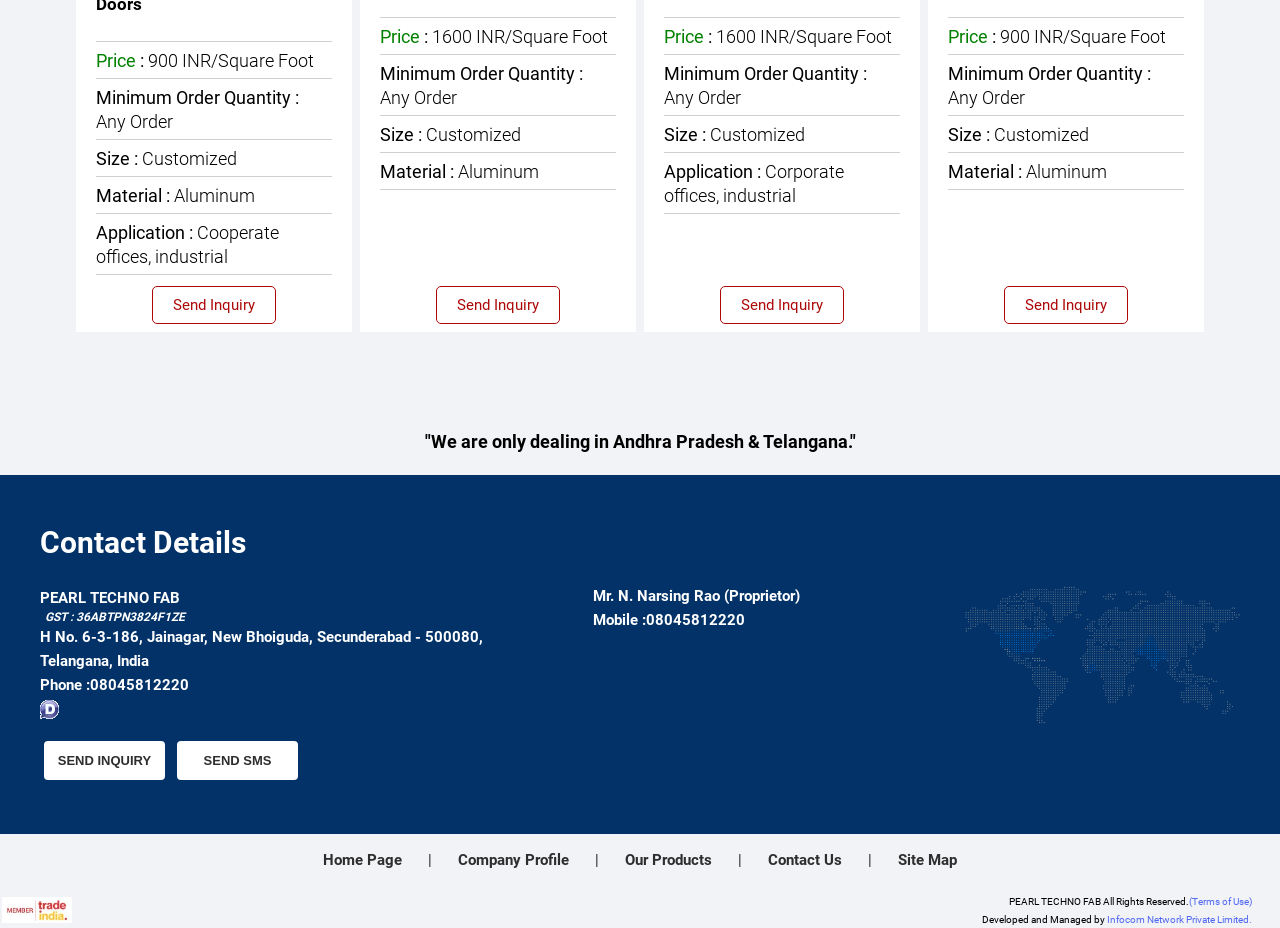Find the bounding box coordinates of the clickable element required to execute the following instruction: "Click Send Inquiry". Provide the coordinates as four float numbers between 0 and 1, i.e., [left, top, right, bottom].

[0.119, 0.309, 0.216, 0.35]